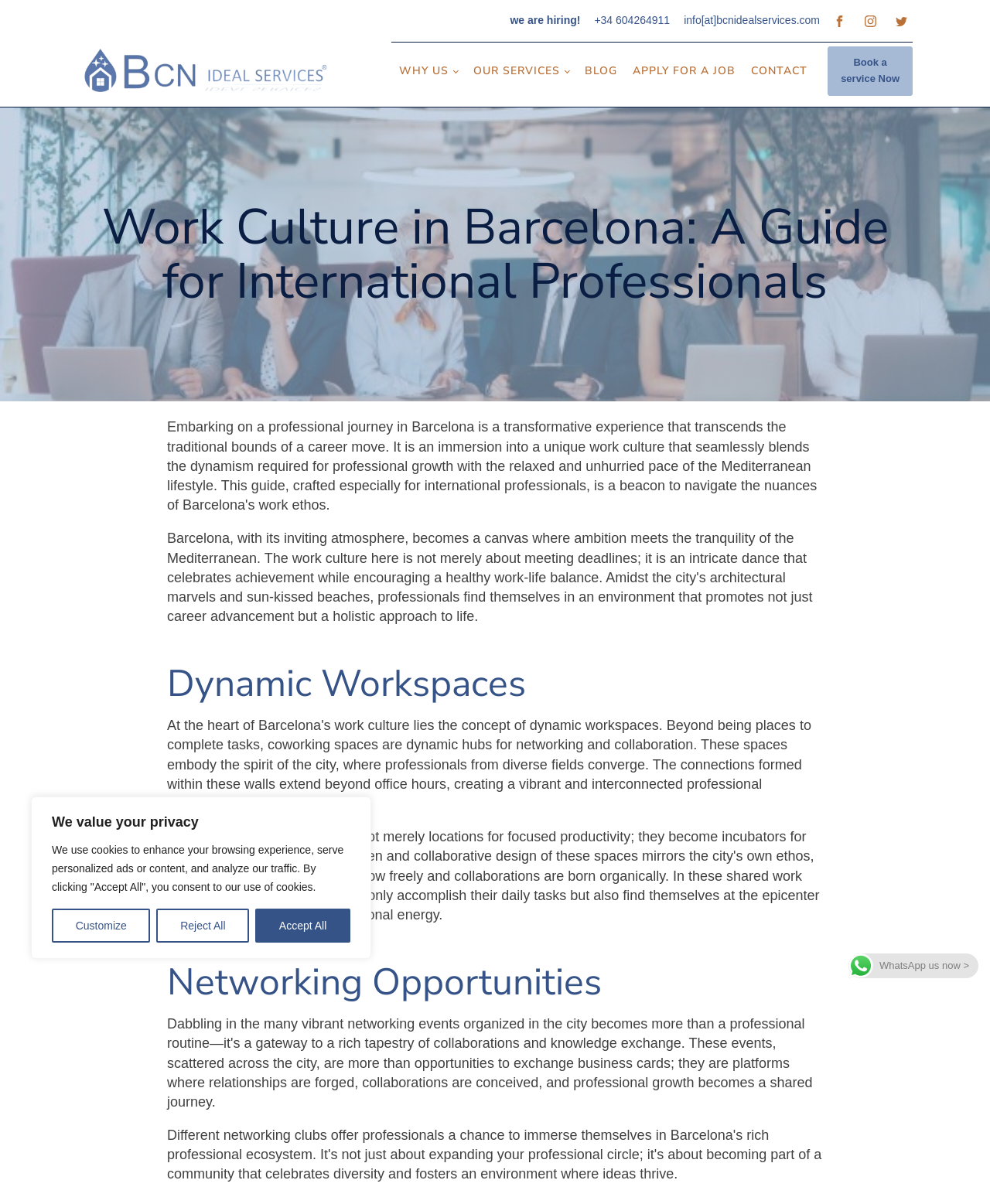How many social media links are there?
Could you please answer the question thoroughly and with as much detail as possible?

I counted the number of social media links by looking at the links 'Visit our Facebook', 'Visit our Instagram', and 'Visit our Twitter' at the top right corner of the webpage.